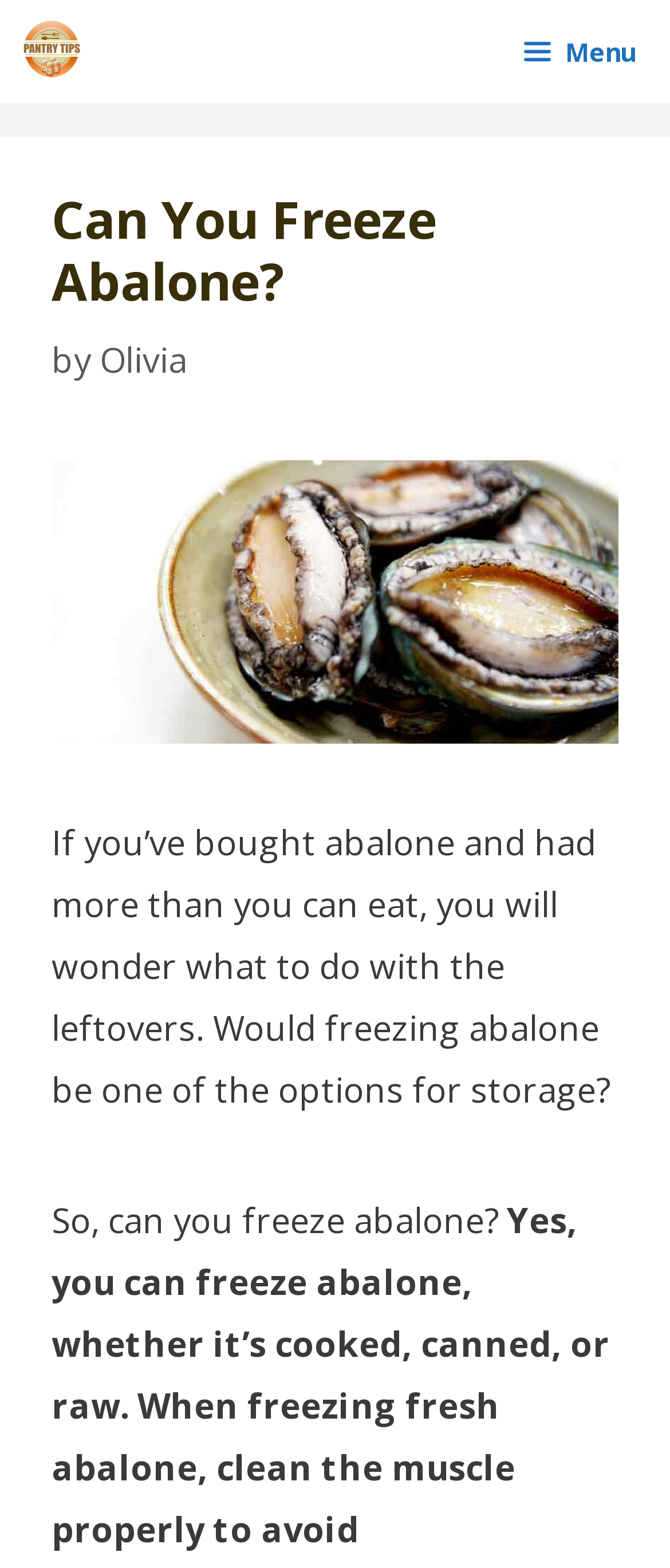Respond to the question with just a single word or phrase: 
Who is the author of the article?

Olivia